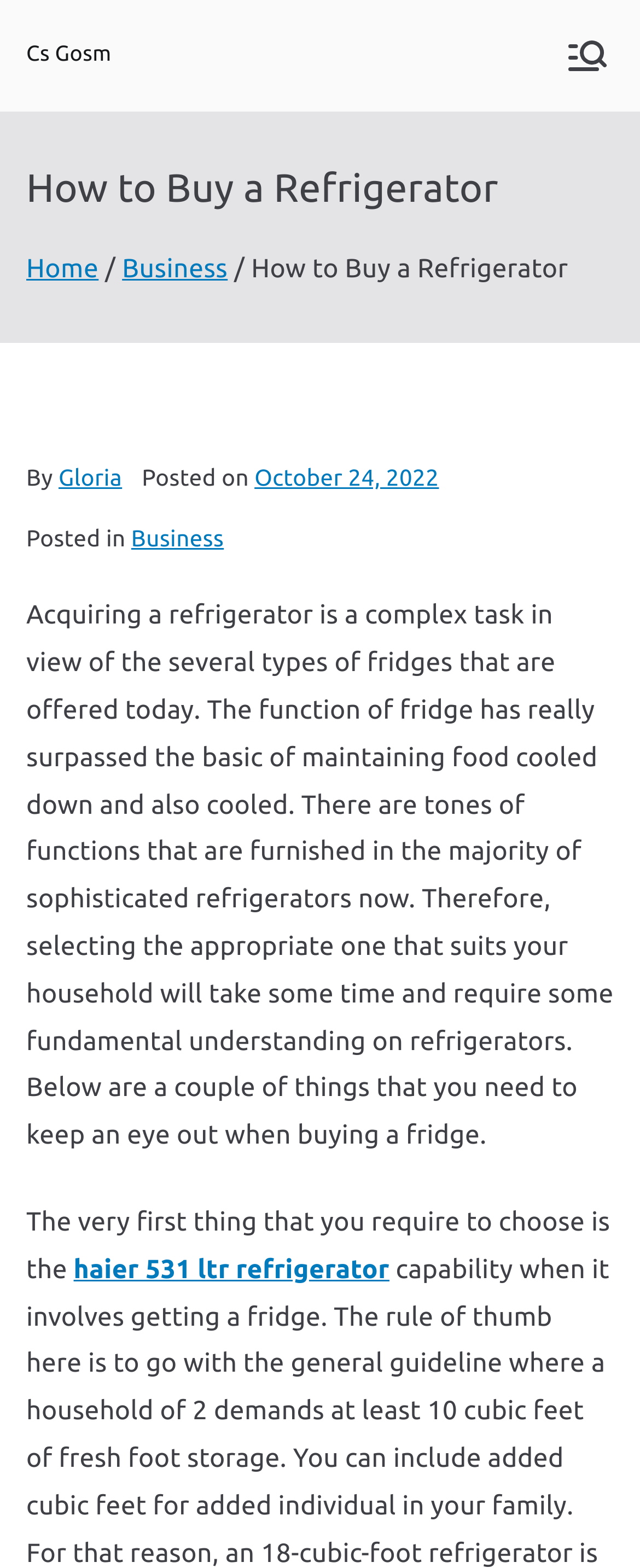Please determine the bounding box coordinates for the element with the description: "Cs Gosm".

[0.0, 0.003, 0.187, 0.026]